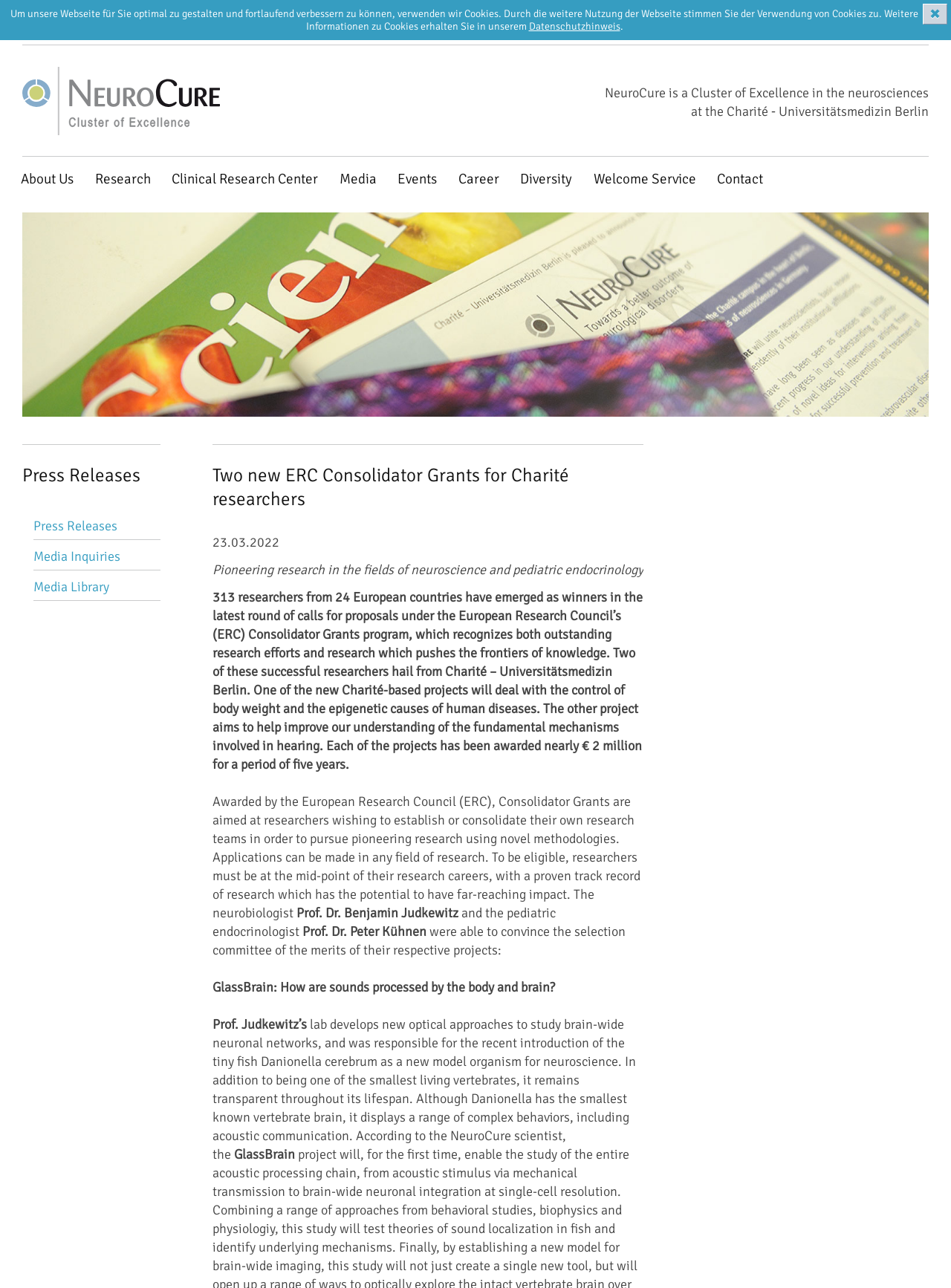Can you specify the bounding box coordinates of the area that needs to be clicked to fulfill the following instruction: "Contact the website"?

[0.743, 0.127, 0.814, 0.151]